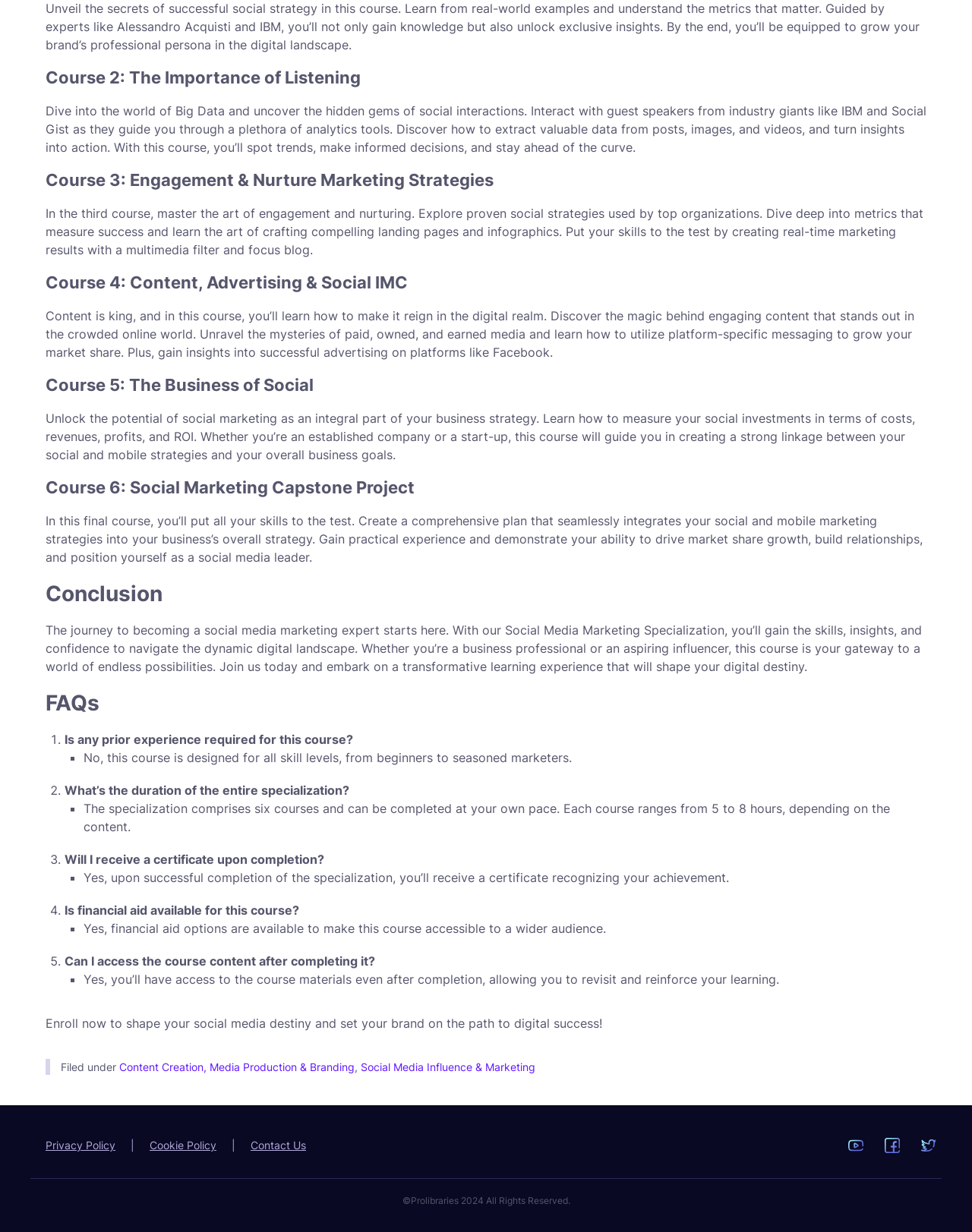Identify the bounding box coordinates of the element to click to follow this instruction: 'Enroll in the social media marketing course'. Ensure the coordinates are four float values between 0 and 1, provided as [left, top, right, bottom].

[0.047, 0.824, 0.62, 0.836]